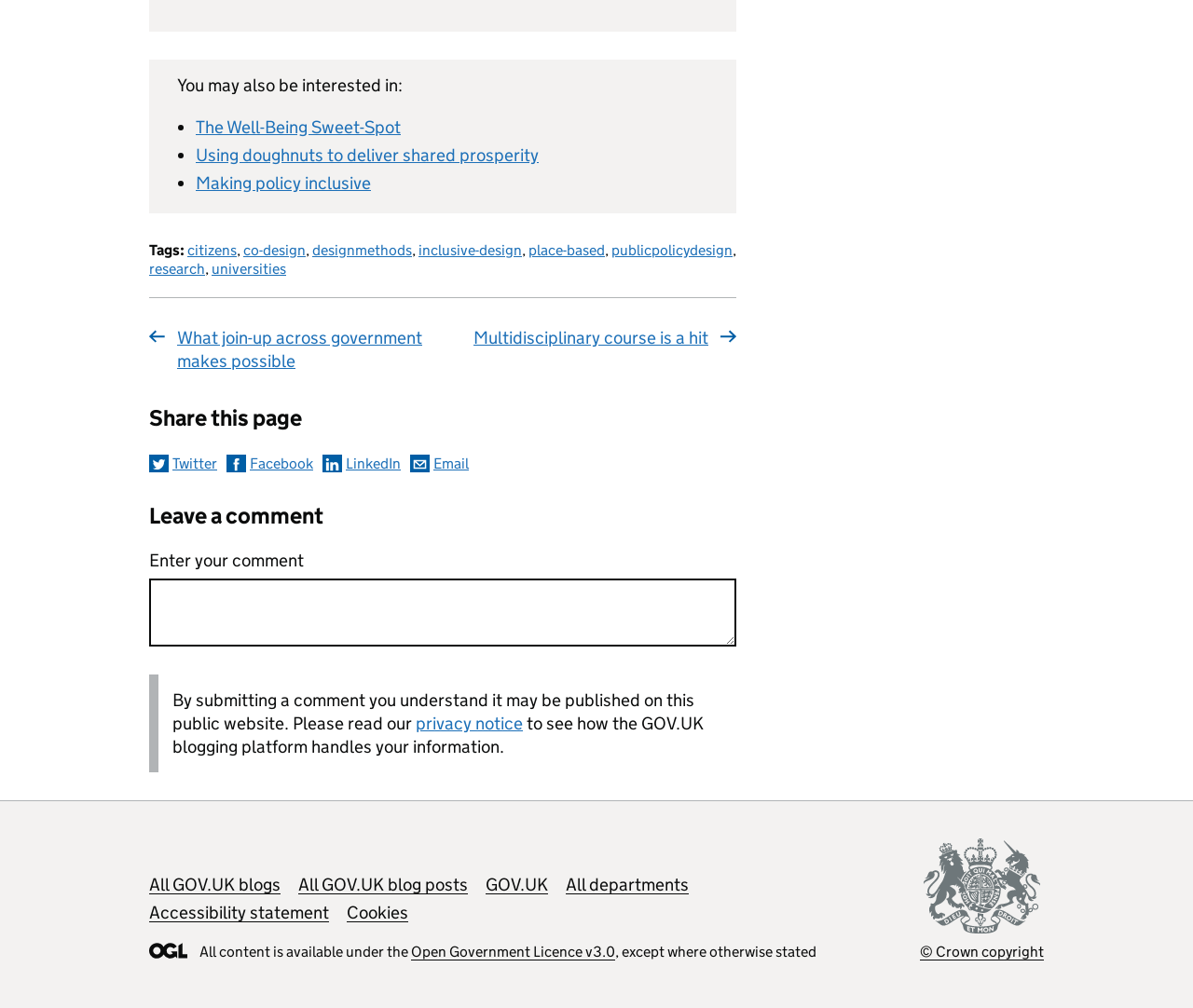Locate the bounding box of the user interface element based on this description: "Making policy inclusive".

[0.164, 0.171, 0.311, 0.192]